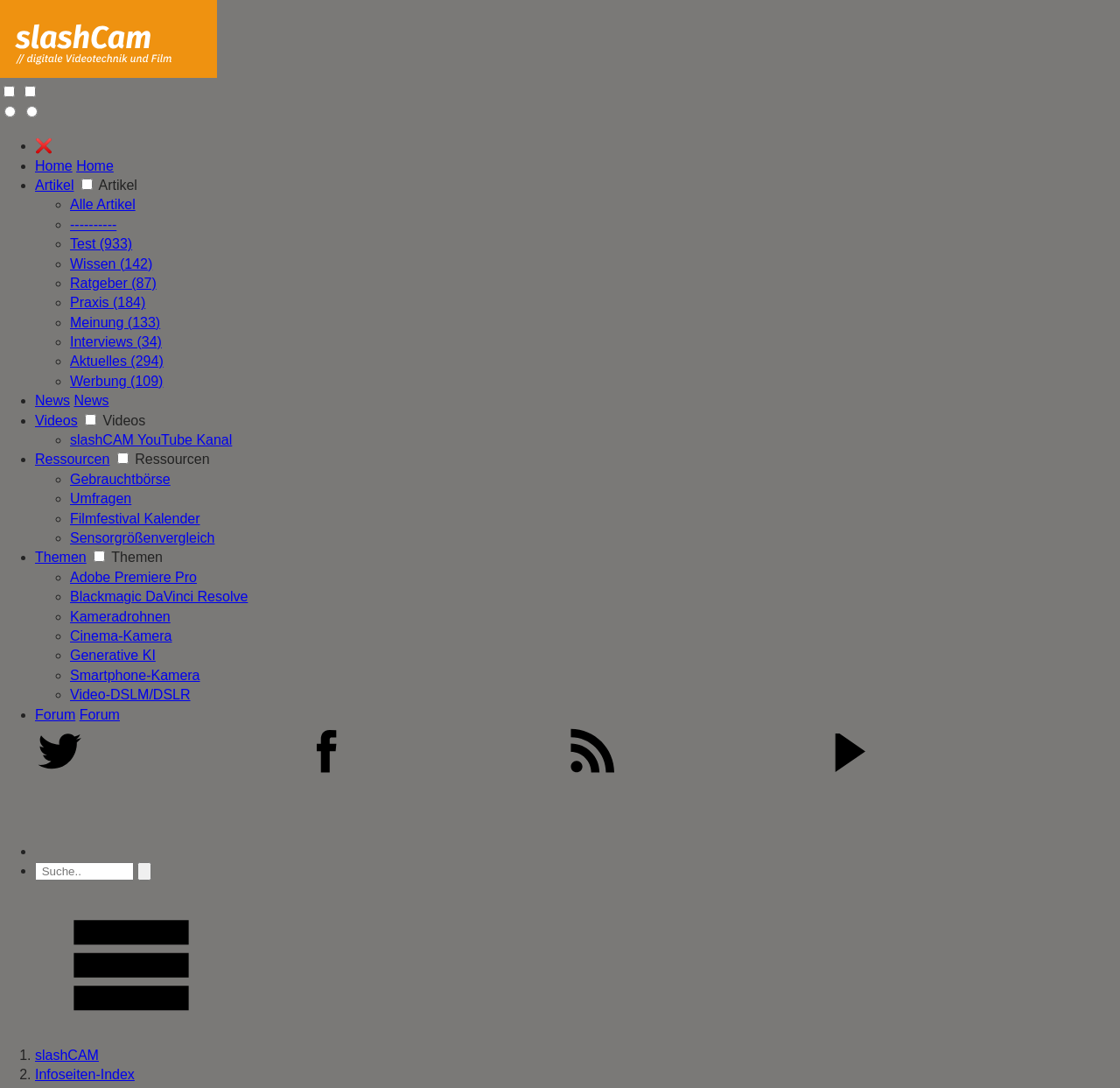Please respond to the question with a concise word or phrase:
What is the topic related to 'Adobe Premiere Pro' on the webpage?

Video editing